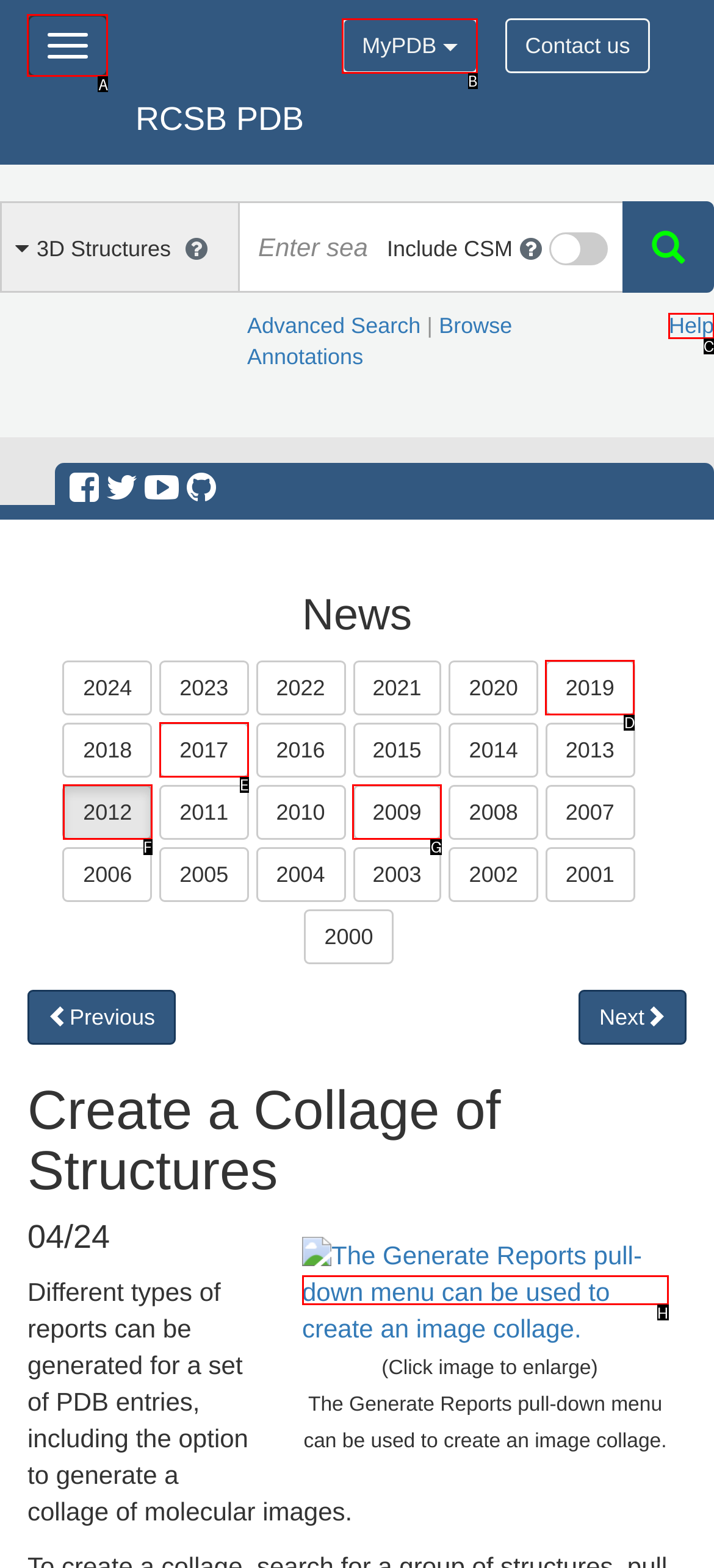Which HTML element should be clicked to complete the task: read Copyright Office Issues NPRM article? Answer with the letter of the corresponding option.

None